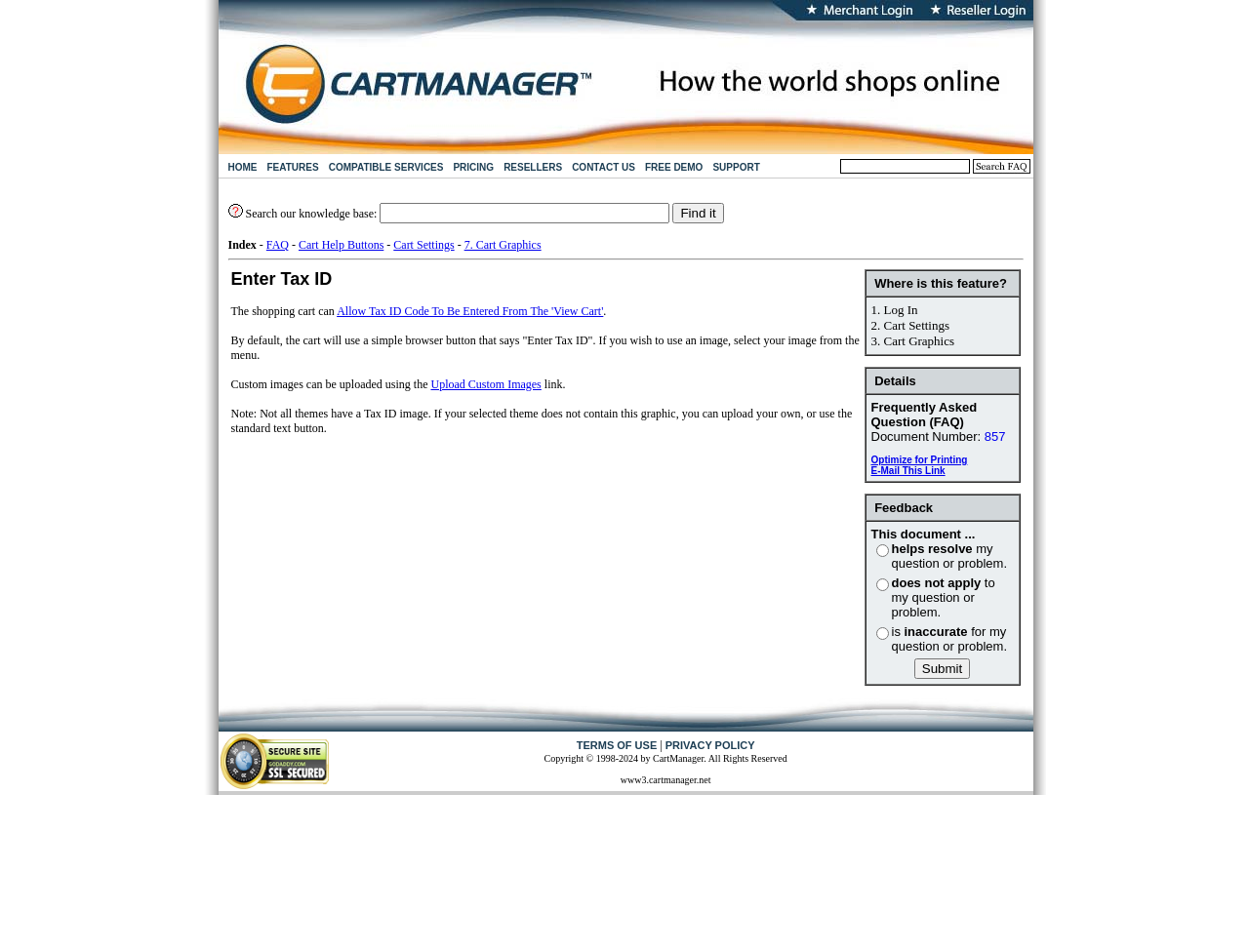Please find the bounding box coordinates of the element that needs to be clicked to perform the following instruction: "Go to Javascript Reference". The bounding box coordinates should be four float numbers between 0 and 1, represented as [left, top, right, bottom].

None